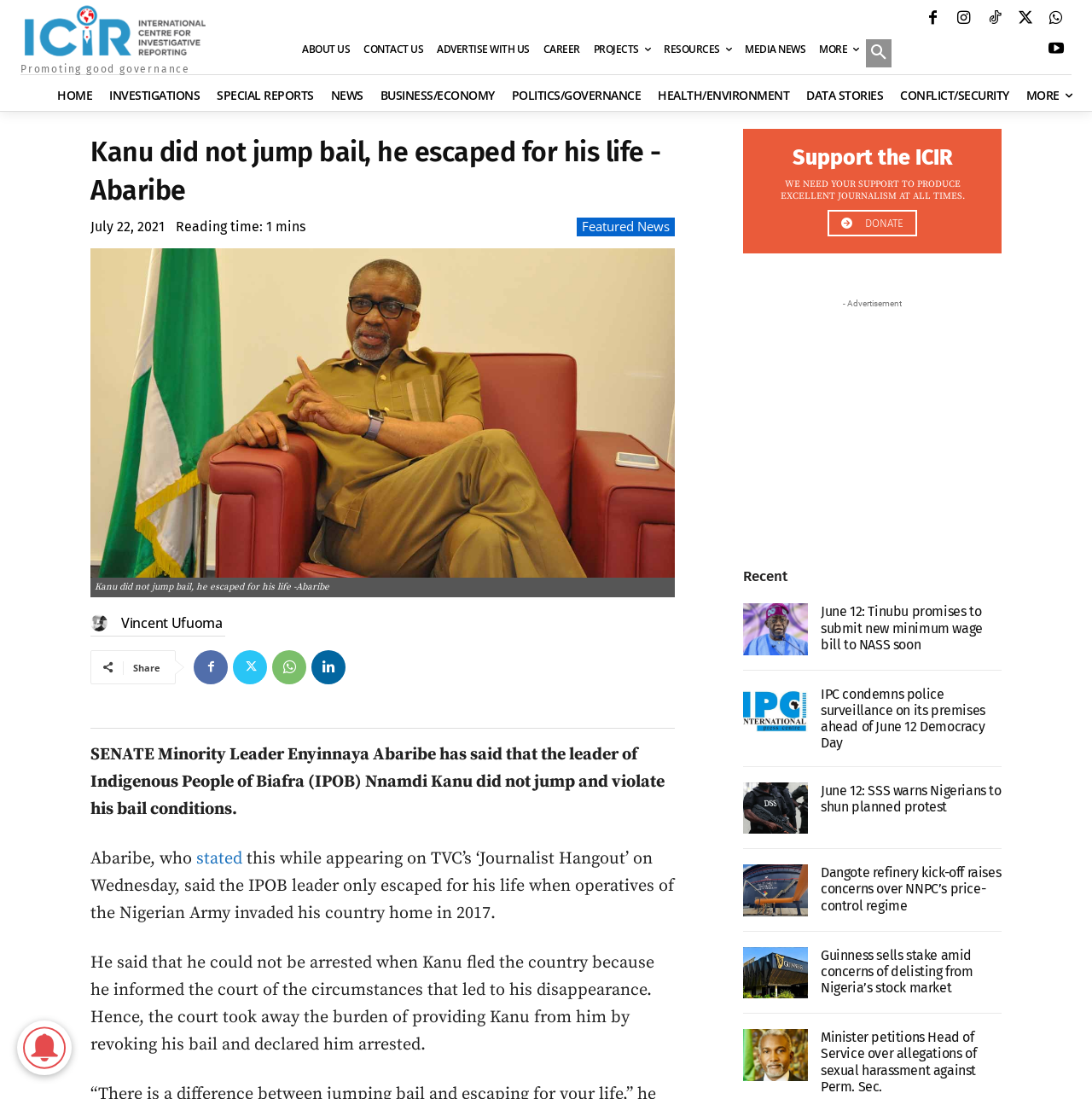What is the purpose of the 'Support the ICIR' section?
Can you give a detailed and elaborate answer to the question?

The 'Support the ICIR' section has a button with the text 'DONATE' and a message asking for support to produce excellent journalism, which suggests that the purpose of this section is to allow users to donate to the organization.